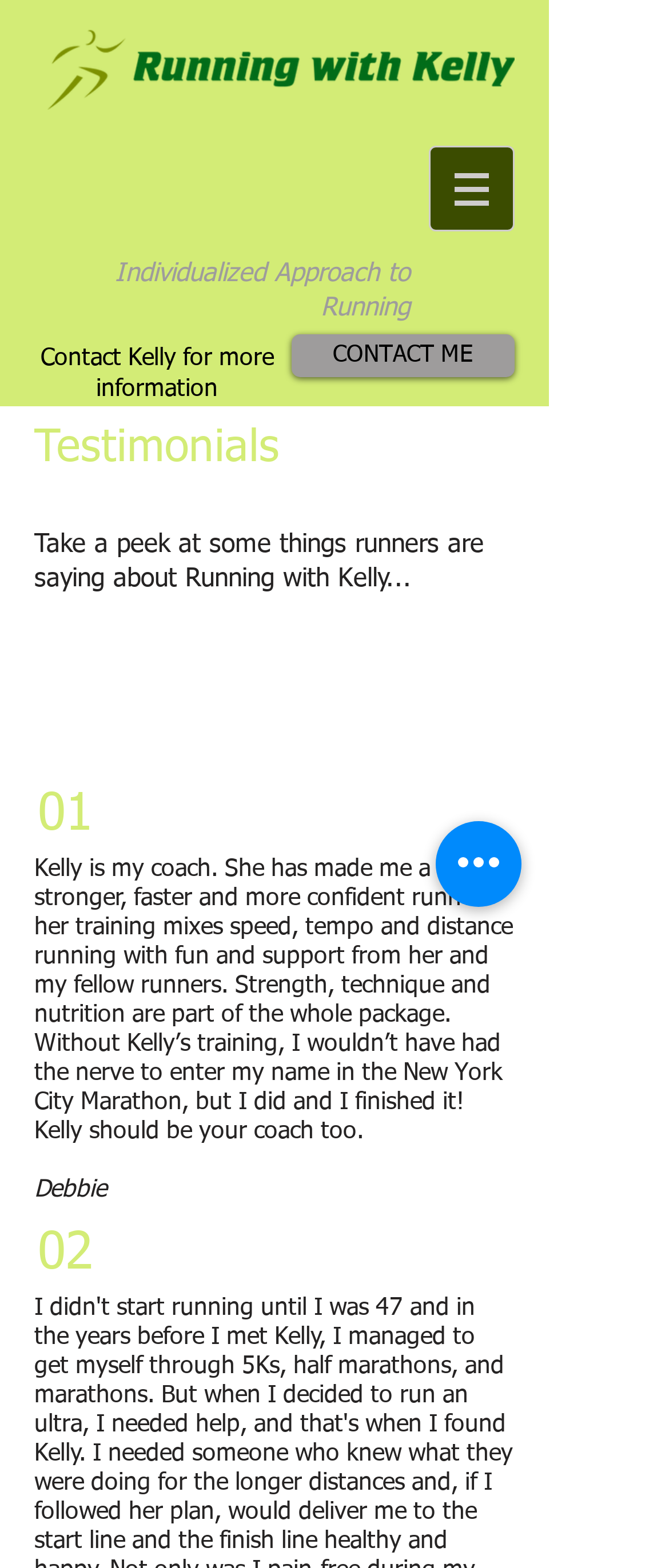What is the focus of Running with Kelly?
Provide a detailed and well-explained answer to the question.

Based on the webpage content, especially the heading 'Individualized Approach to Running' and the testimonials from runners, it can be inferred that Running with Kelly is focused on running.